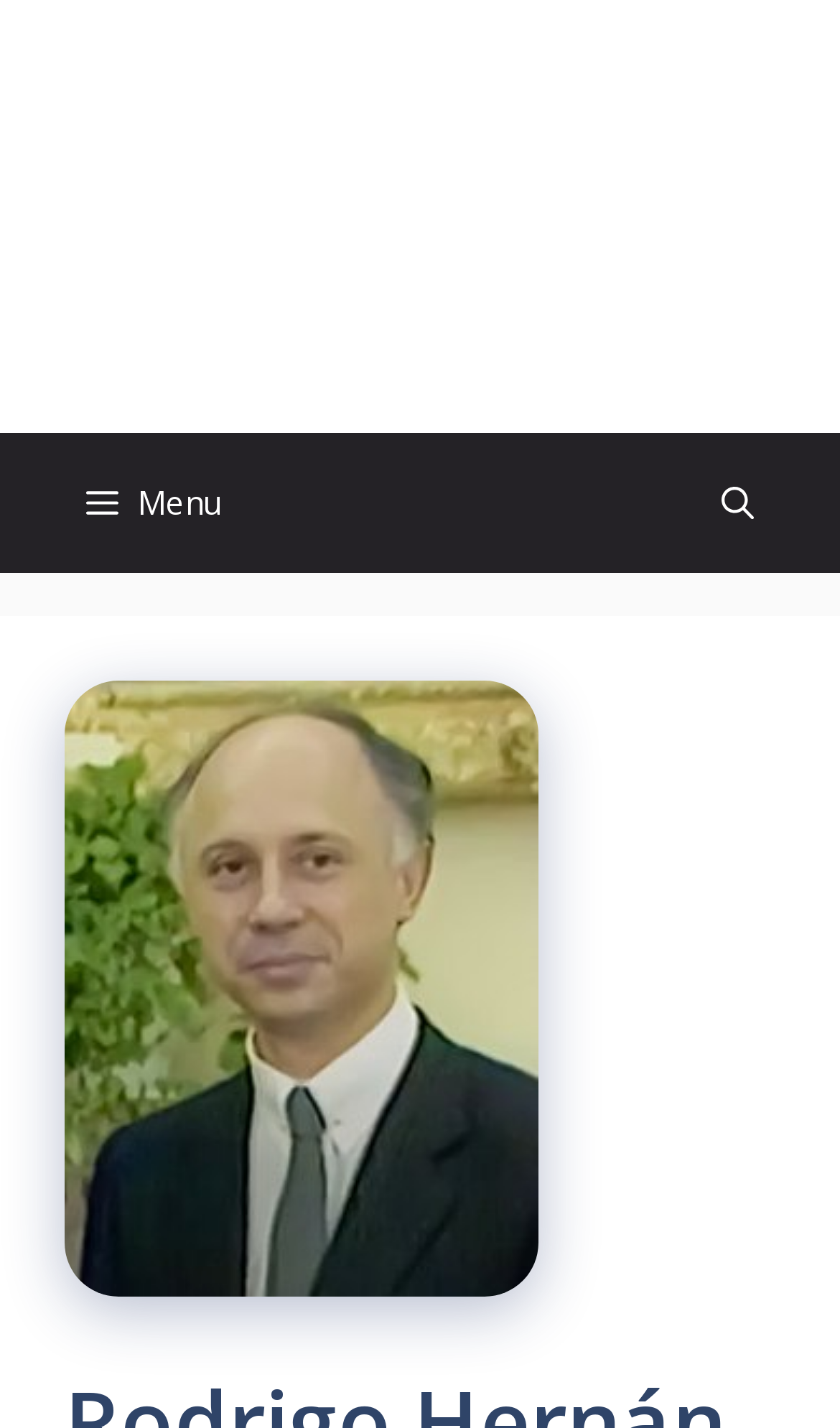Please find the bounding box coordinates in the format (top-left x, top-left y, bottom-right x, bottom-right y) for the given element description. Ensure the coordinates are floating point numbers between 0 and 1. Description: aria-label="Open Search Bar"

[0.808, 0.304, 0.949, 0.402]